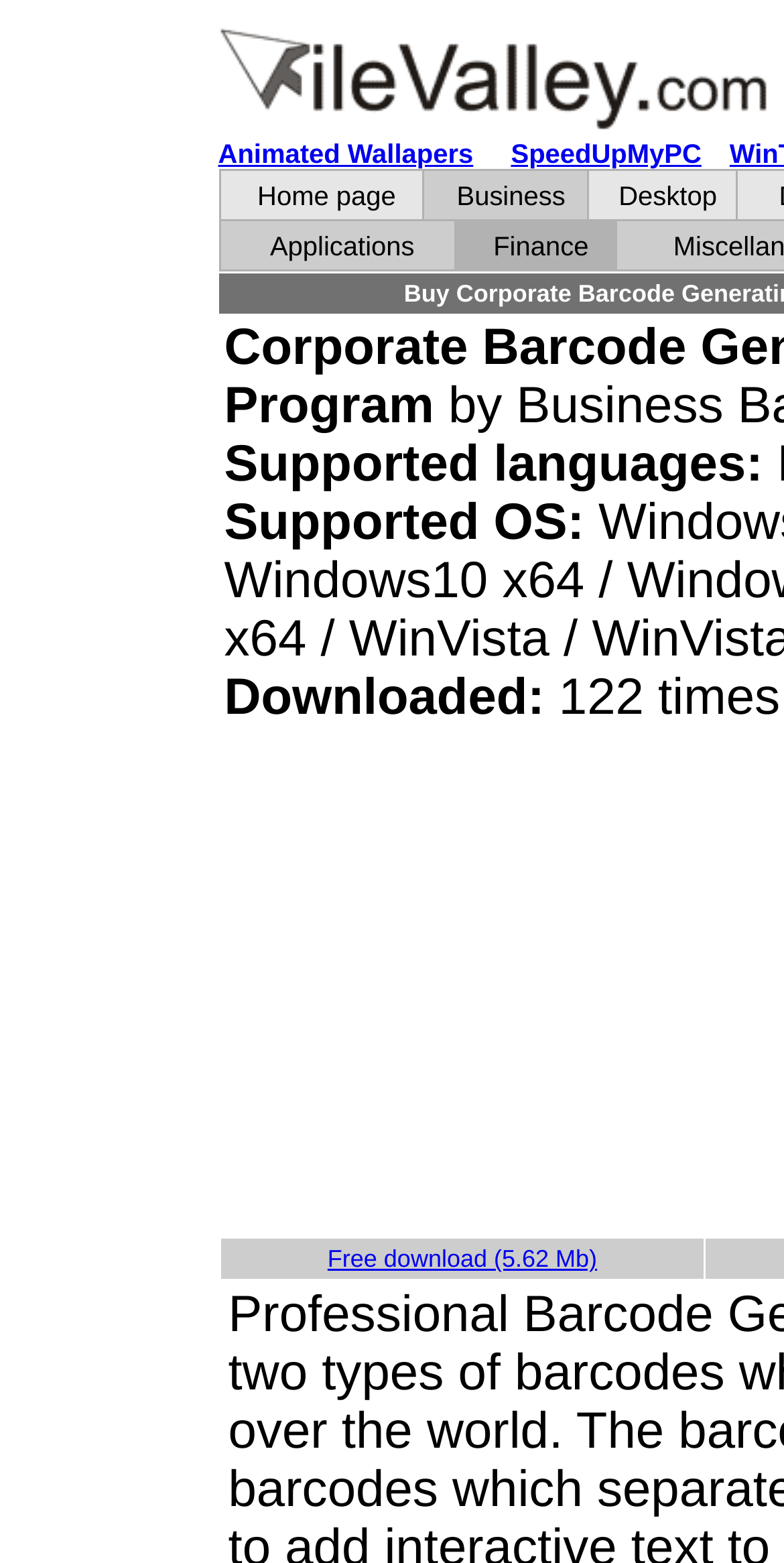What is the purpose of Corporate Barcode Generating Program?
We need a detailed and exhaustive answer to the question. Please elaborate.

Based on the webpage content, it is clear that the Corporate Barcode Generating Program is a software designed to help manage various businesses and their daily routine activities. The program generates barcodes, which can automate tasks and store details of goods and services.